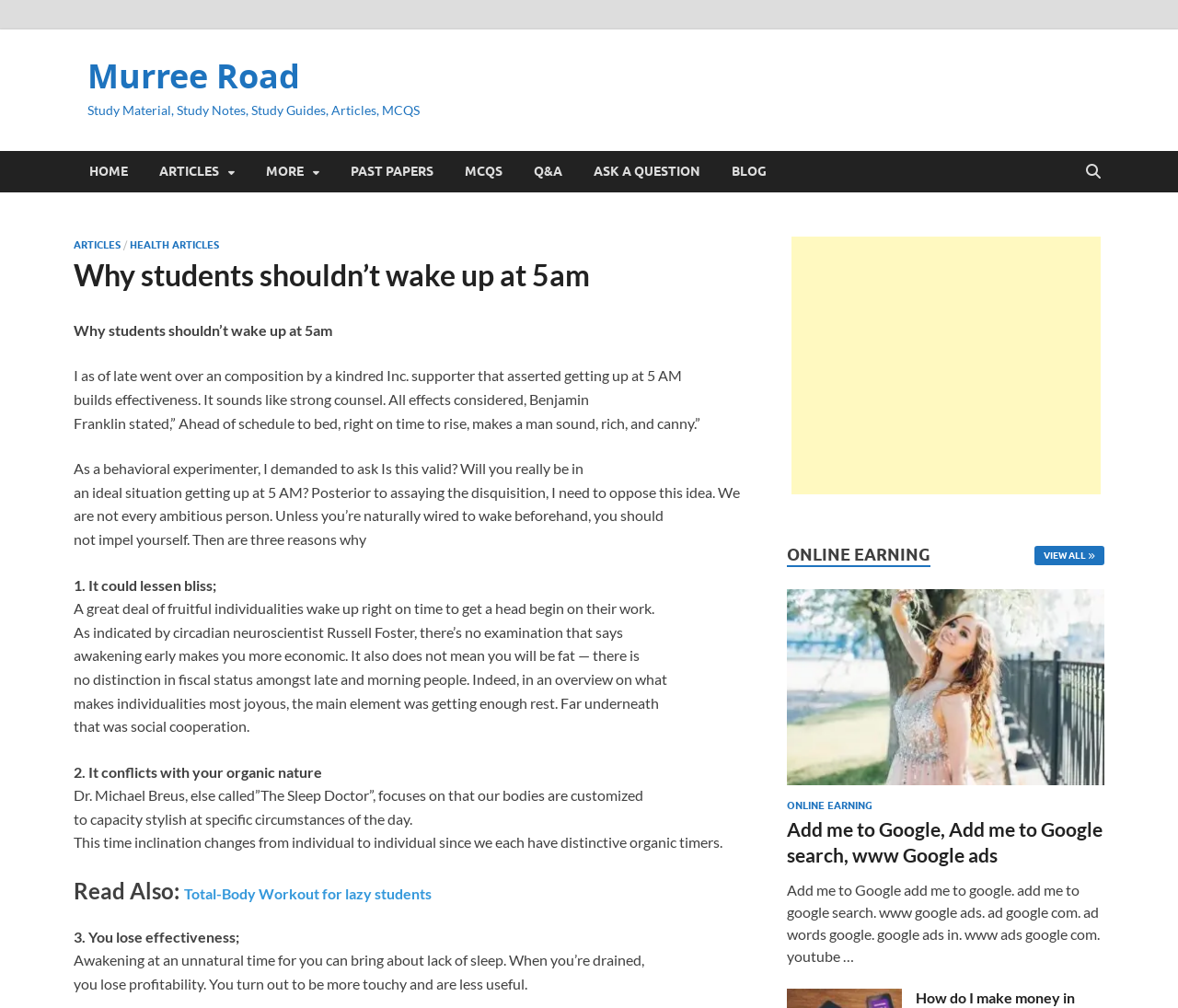What is the main topic of the article?
From the image, respond with a single word or phrase.

Why students shouldn't wake up at 5am